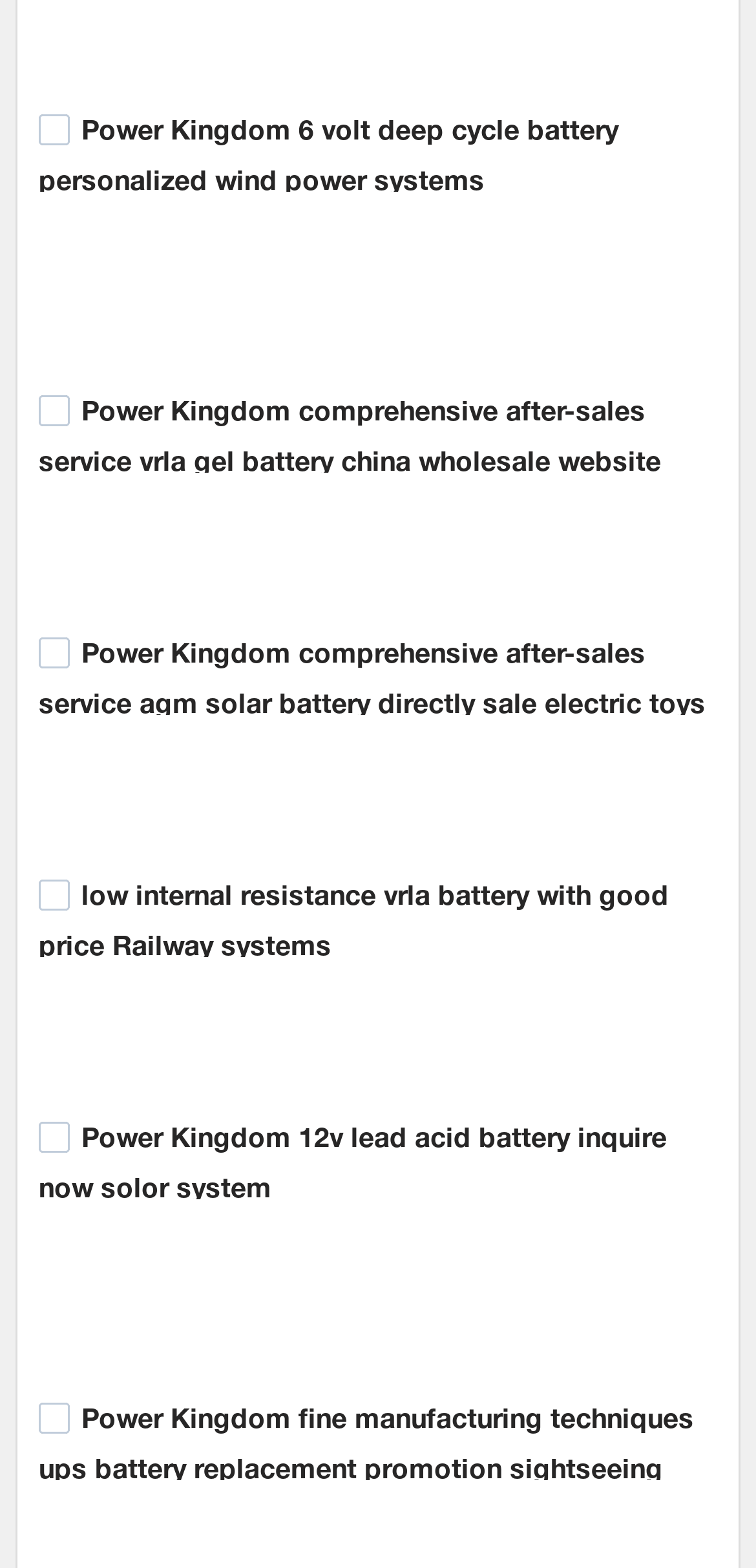Refer to the image and provide an in-depth answer to the question:
How many products are listed on this page?

I counted the number of links with images and corresponding checkboxes, and there are 9 products listed on this page.